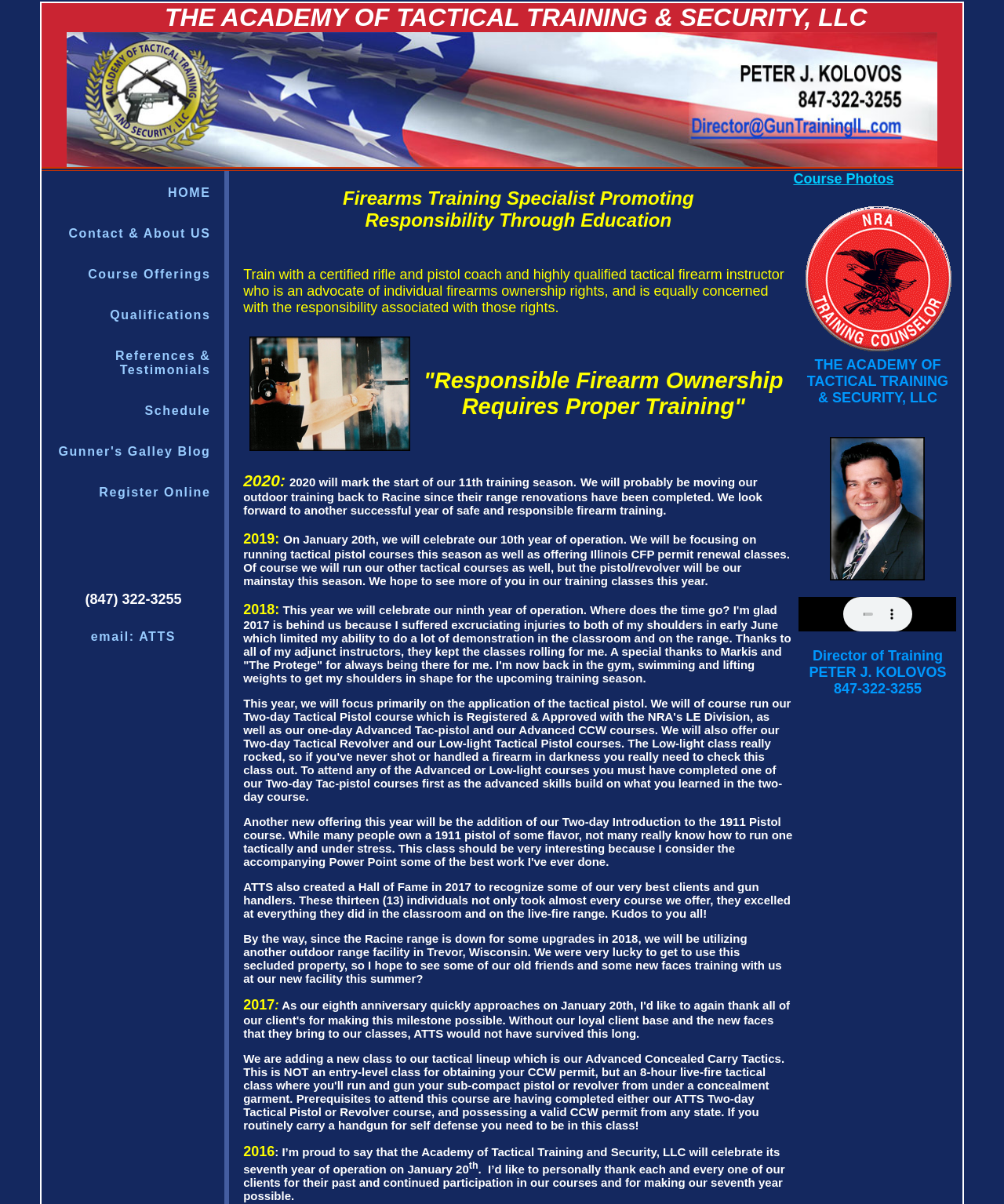Determine the bounding box coordinates of the section to be clicked to follow the instruction: "Click Gunner's Galley Blog". The coordinates should be given as four float numbers between 0 and 1, formatted as [left, top, right, bottom].

[0.048, 0.362, 0.218, 0.388]